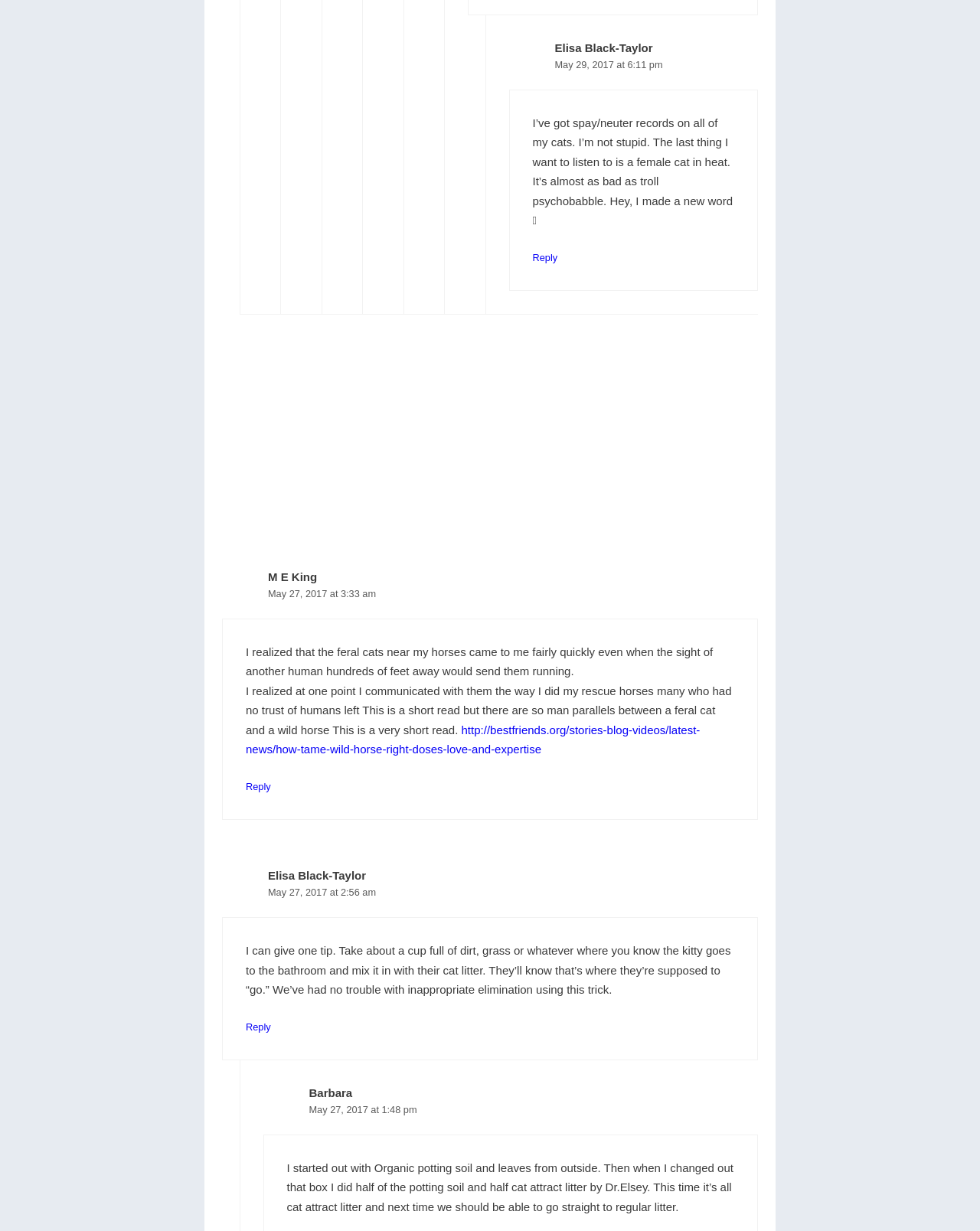Please respond to the question with a concise word or phrase:
How many comments are there on this webpage?

4